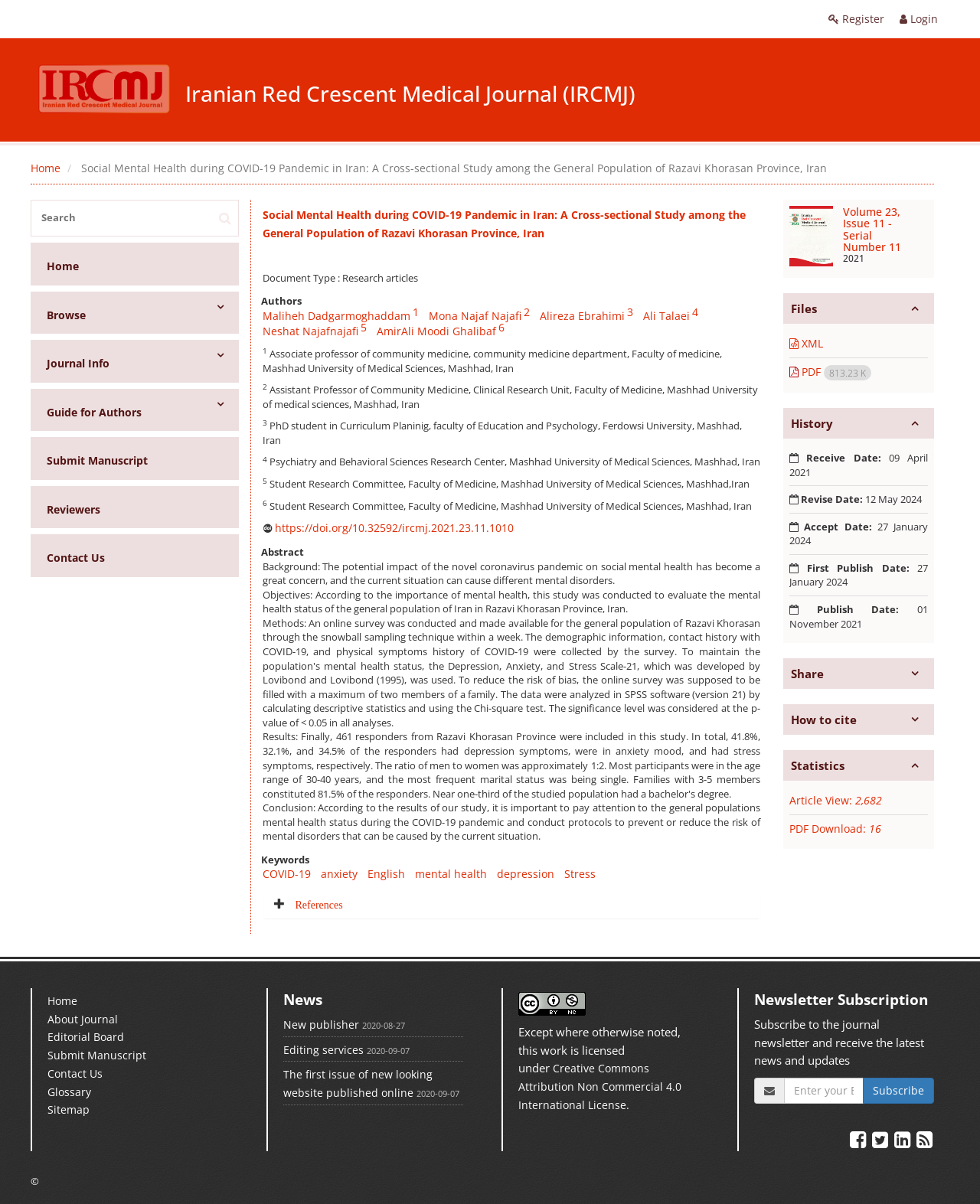Extract the primary headline from the webpage and present its text.

Iranian Red Crescent Medical Journal (IRCMJ)